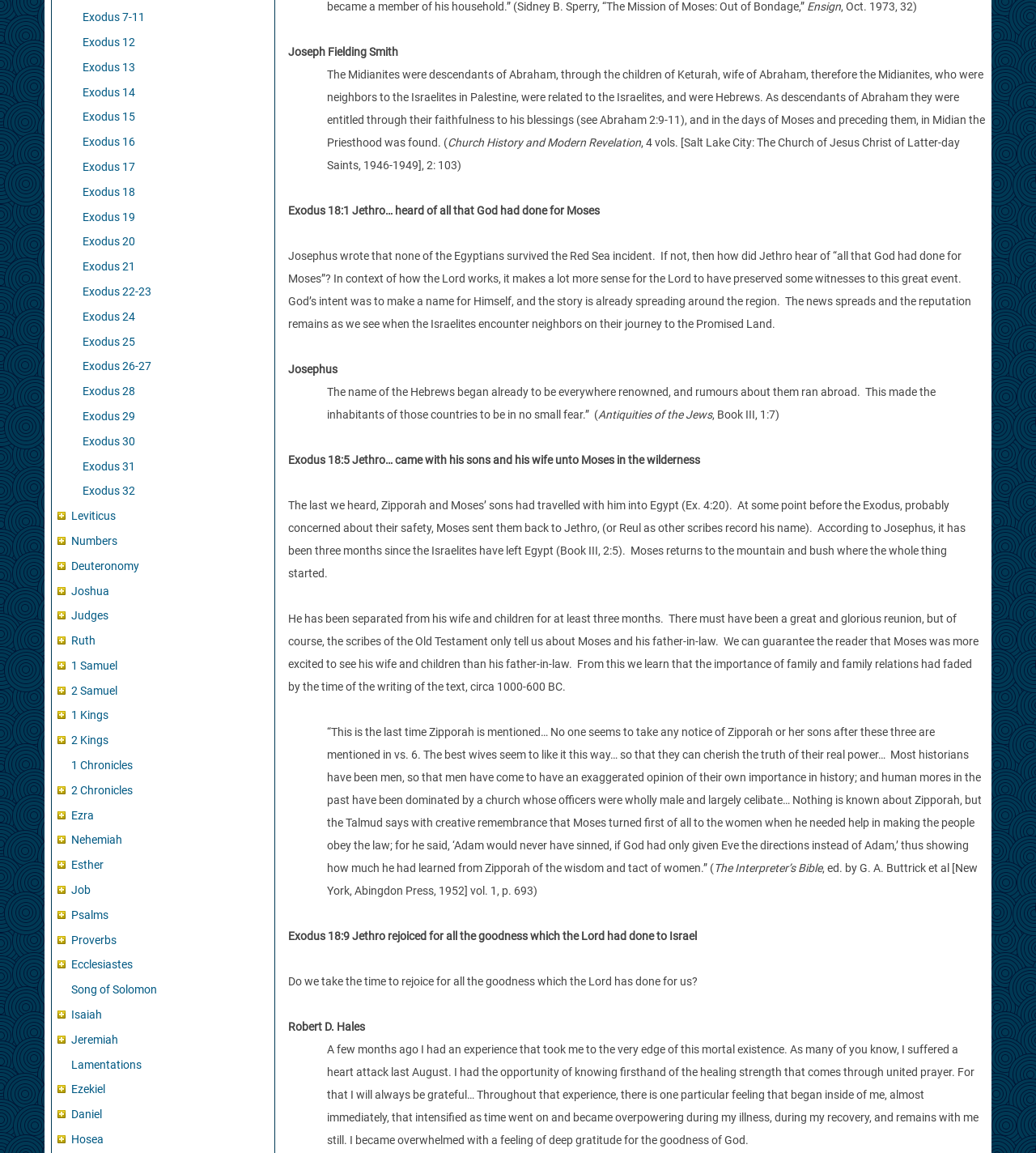Specify the bounding box coordinates (top-left x, top-left y, bottom-right x, bottom-right y) of the UI element in the screenshot that matches this description: Jeremiah

[0.069, 0.896, 0.114, 0.907]